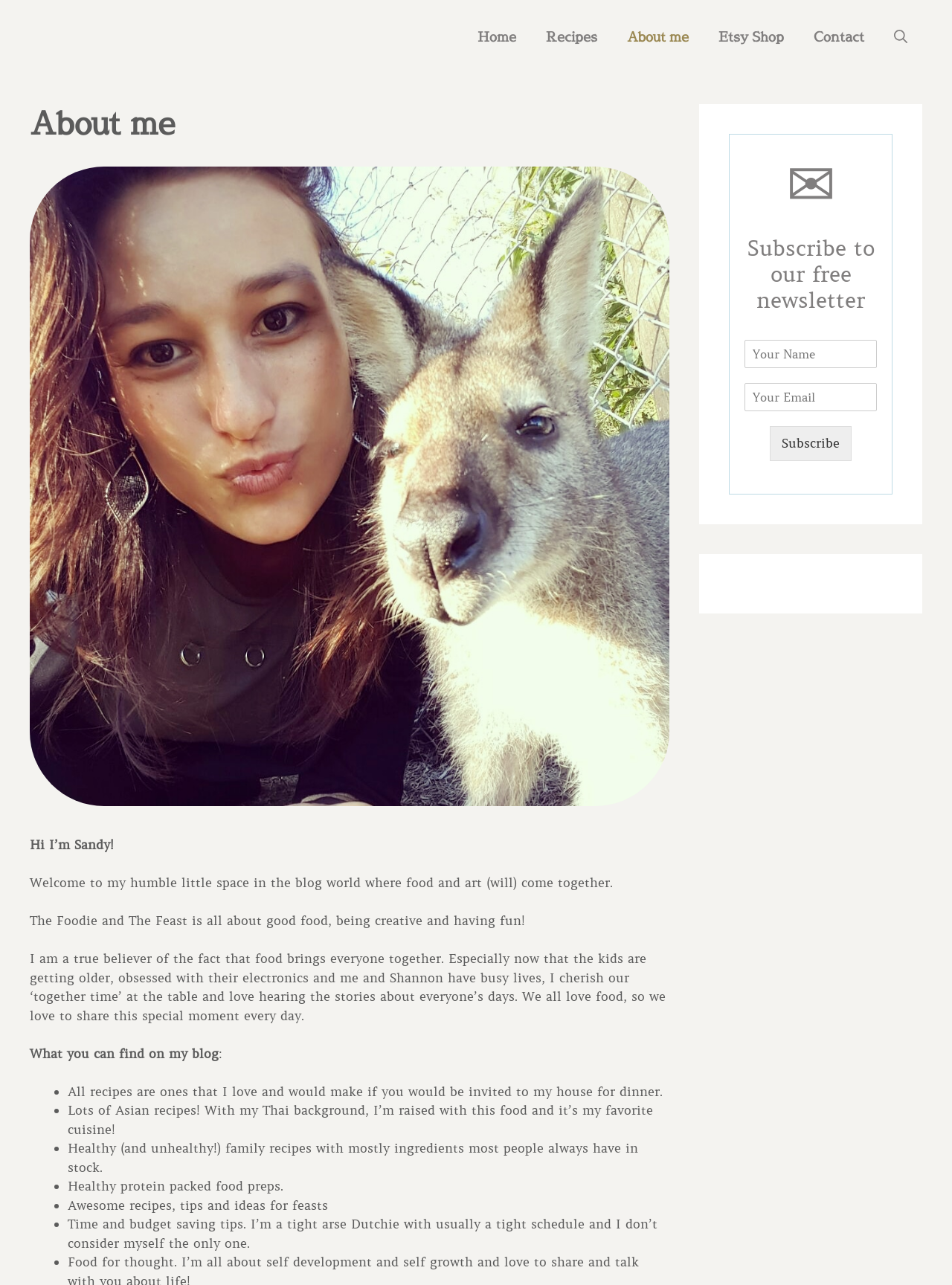What is the blogger's attitude towards food?
Based on the screenshot, answer the question with a single word or phrase.

Food brings everyone together